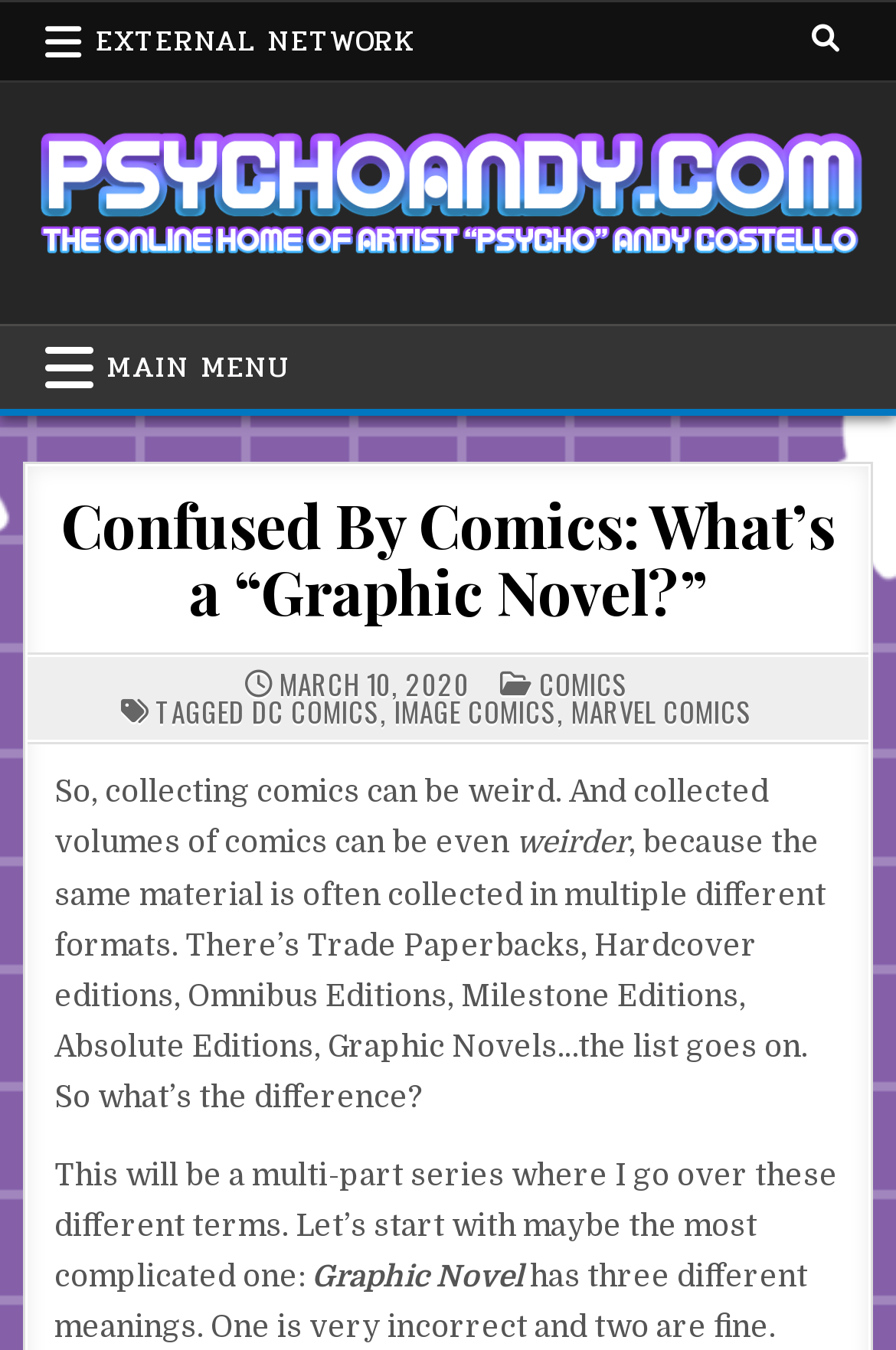What is the purpose of the blog post series?
Based on the image, respond with a single word or phrase.

To explain different terms